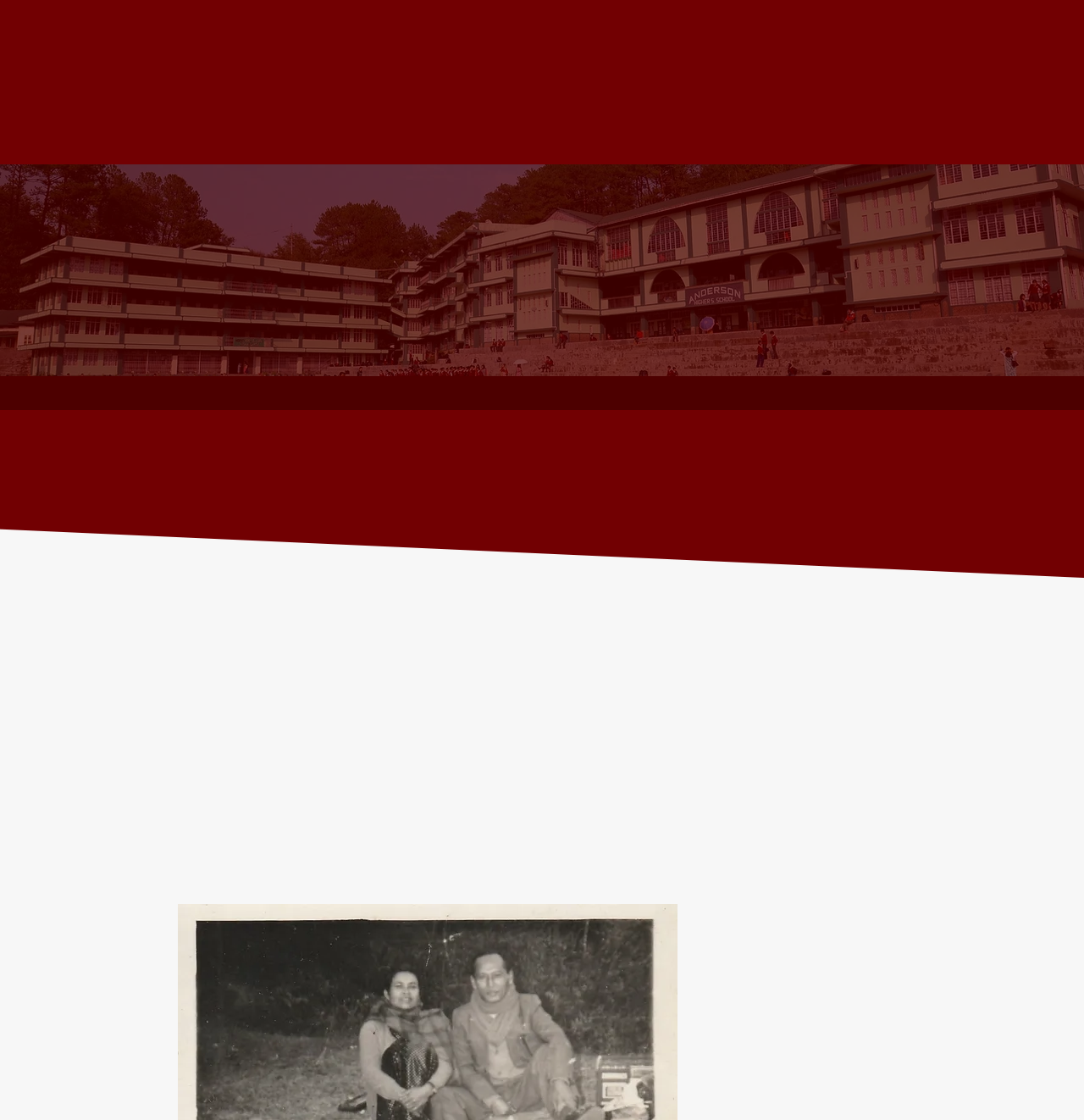What is the name of the school? Analyze the screenshot and reply with just one word or a short phrase.

Anderson Higher Secondary School